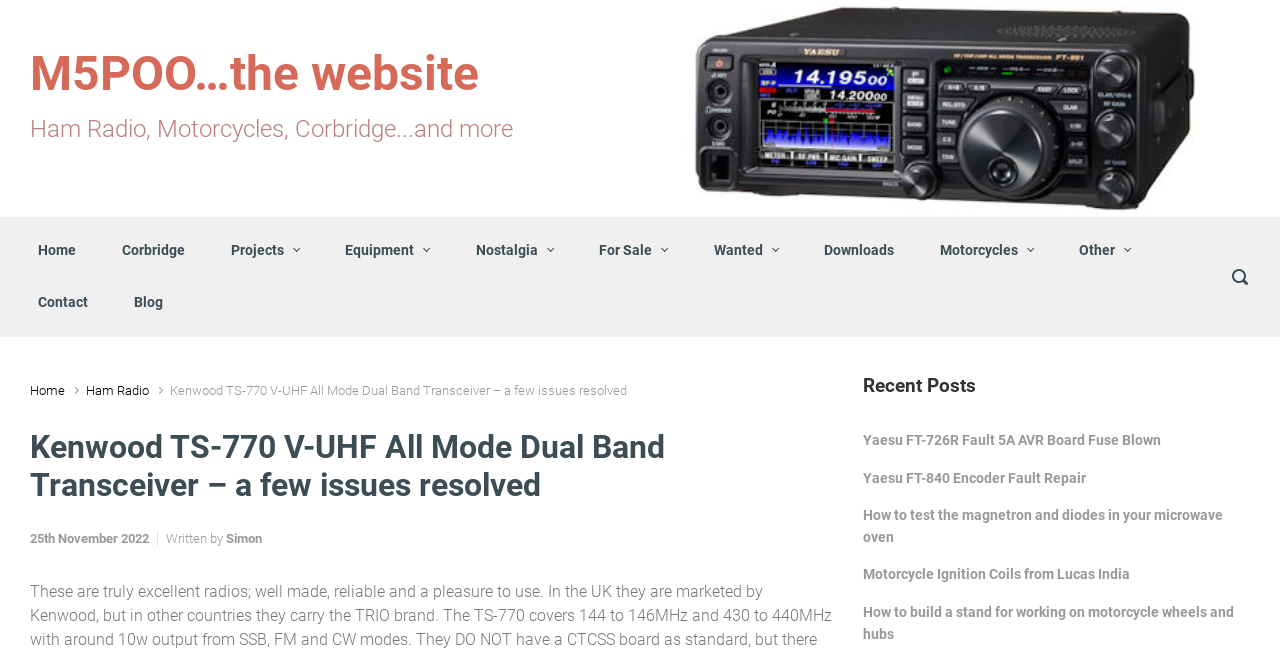Determine the bounding box coordinates for the UI element with the following description: "About Us". The coordinates should be four float numbers between 0 and 1, represented as [left, top, right, bottom].

None